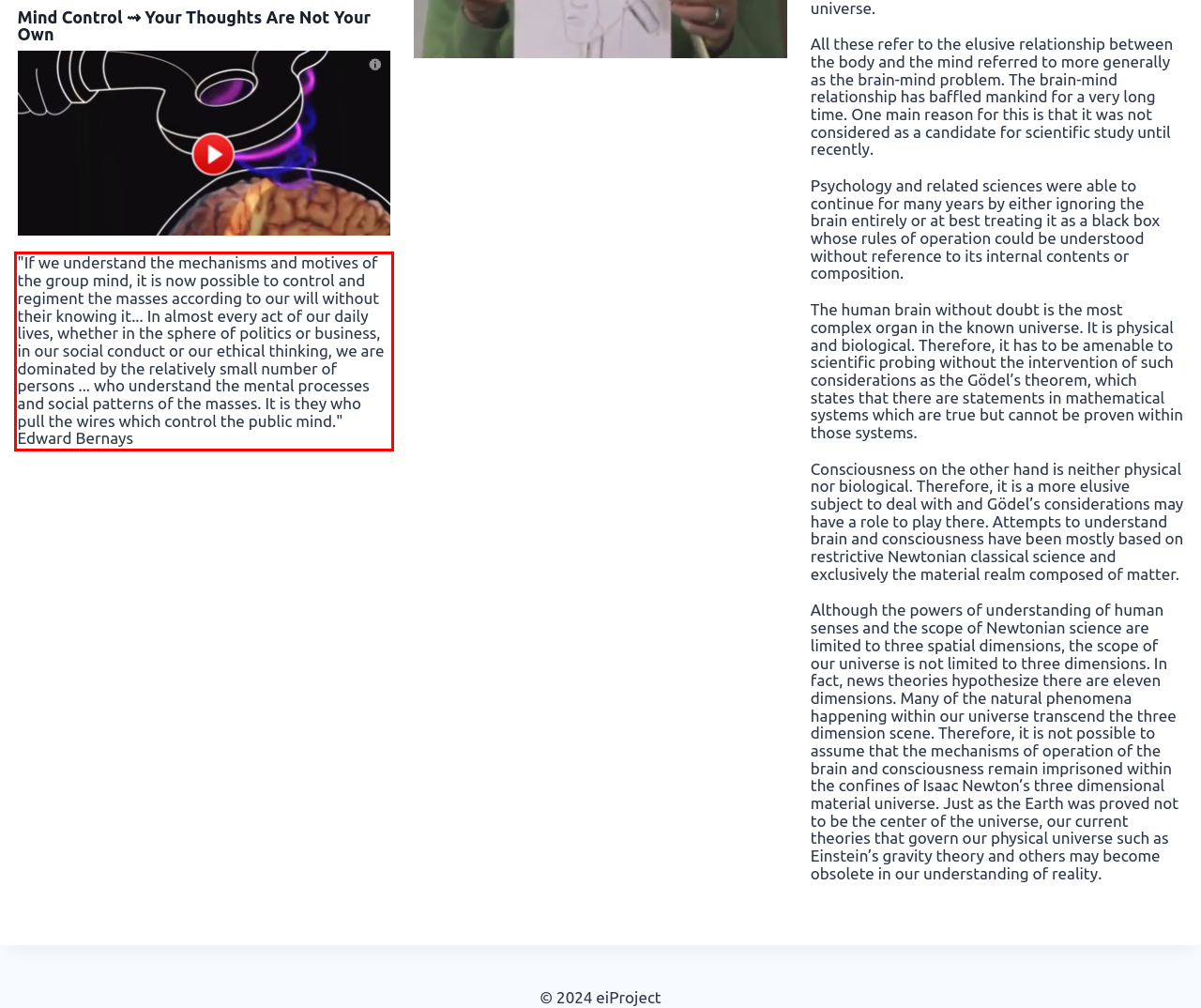Using the provided webpage screenshot, identify and read the text within the red rectangle bounding box.

"If we understand the mechanisms and motives of the group mind, it is now possible to control and regiment the masses according to our will without their knowing it... In almost every act of our daily lives, whether in the sphere of politics or business, in our social conduct or our ethical thinking, we are dominated by the relatively small number of persons ... who understand the mental processes and social patterns of the masses. It is they who pull the wires which control the public mind." Edward Bernays